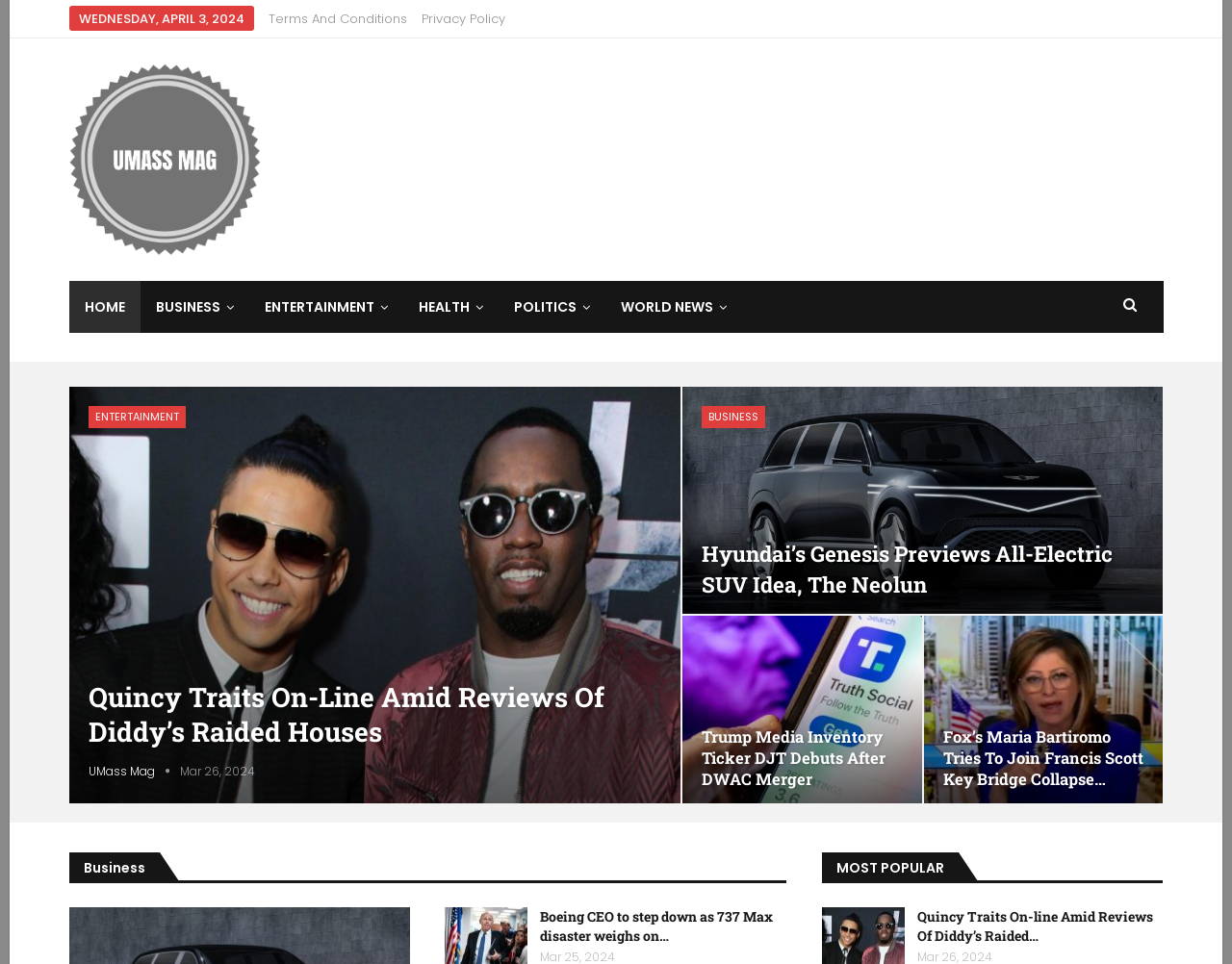Deliver a detailed narrative of the webpage's visual and textual elements.

This webpage appears to be a news magazine or online publication, with a focus on various topics such as business, entertainment, health, politics, and world news. At the top of the page, there is a header section with links to "Terms And Conditions" and "Privacy Policy", as well as a date display showing "WEDNESDAY, APRIL 3, 2024". 

Below the header, there is a navigation menu with links to different sections of the website, including "HOME", "BUSINESS", "ENTERTAINMENT", "HEALTH", "POLITICS", and "WORLD NEWS". Each of these links has an accompanying icon.

The main content of the page is divided into several articles, each with a heading, a brief summary, and a link to read more. The articles are arranged in a grid-like layout, with three columns. The first article is about Quincy Traits going online amid reviews of Diddy's raided houses, and it has a link to read more. The second article is about Hyundai's Genesis previewing an all-electric SUV idea, and it also has a link to read more. The third article is about Trump Media's inventory ticker debuting after a merger.

Further down the page, there are more articles, including one about Fox's Maria Bartiromo trying to link a bridge collapse to the border, and another about Boeing's CEO stepping down due to the 737 Max disaster. 

At the bottom of the page, there is a section labeled "MOST POPULAR", with a link to an article about Quincy Traits going online amid reviews of Diddy's raided houses.